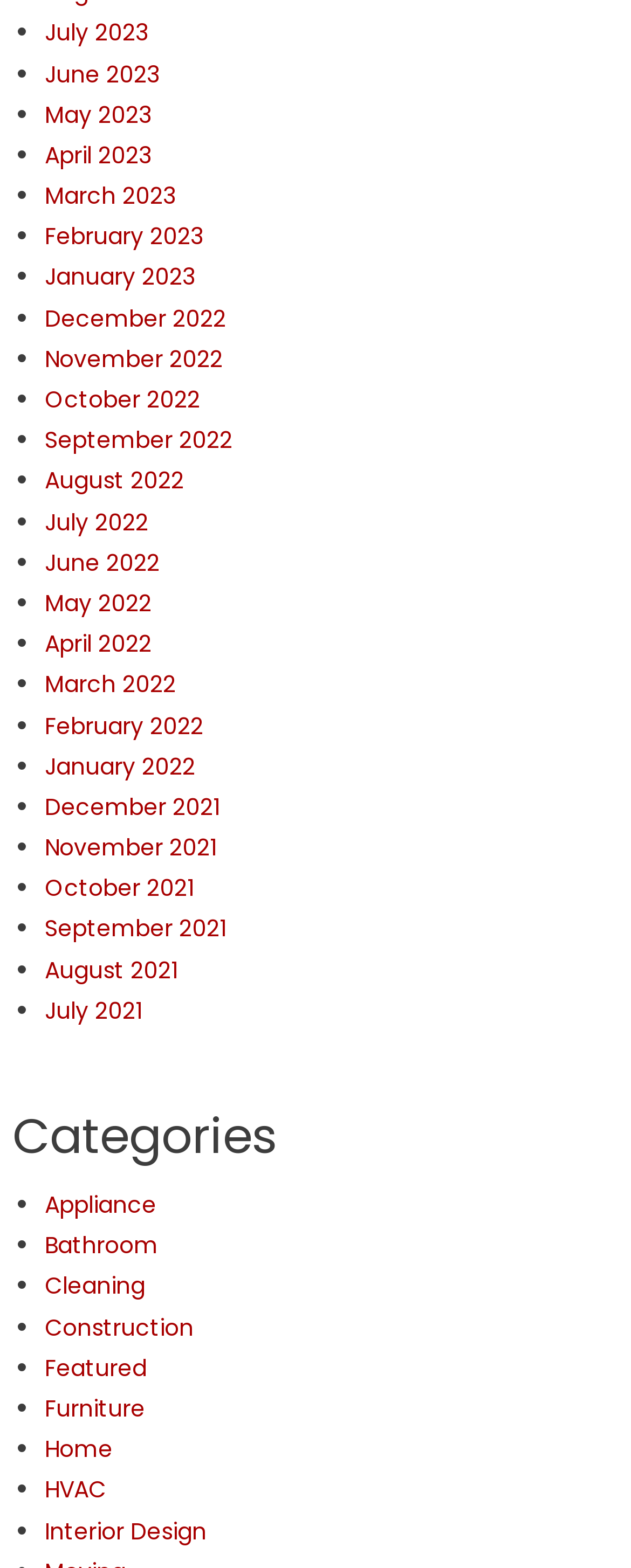Identify the bounding box coordinates of the part that should be clicked to carry out this instruction: "Explore Appliance".

[0.071, 0.758, 0.248, 0.779]